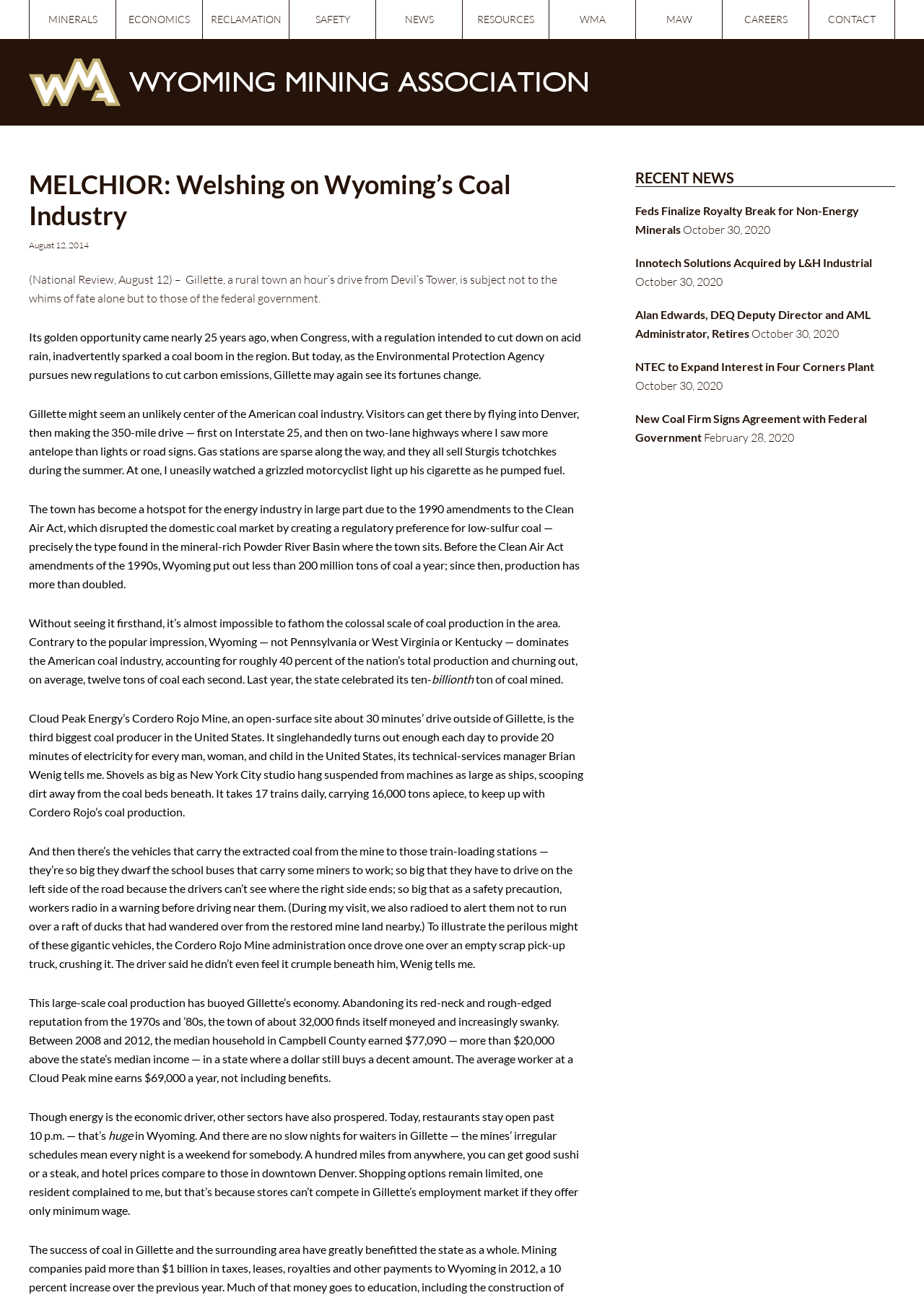What is the name of the town described in the article?
Please provide a full and detailed response to the question.

The article describes a rural town in Wyoming, and the name of the town is mentioned in the first paragraph as Gillette, which is an hour's drive from Devil's Tower.